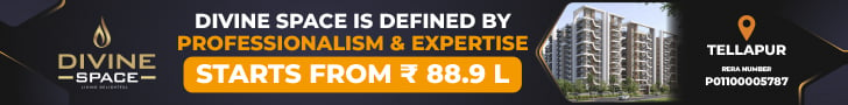Describe the image in great detail, covering all key points.

The image showcases an advertisement for "Divine Space," a residential project emphasizing professionalism and expertise in real estate. Featuring a modern architectural design, the advertisement highlights the starting price of ₹ 88.9 lakhs, indicating a premium offering for potential homebuyers. The location, noted as Tellapur, is represented by a pin icon, suggesting its significance as an attractive area for prospective residents. The sleek design and bold typography enhance the overall appeal, making it a focused and visually engaging promotional piece aimed at prospective investors and homebuyers seeking quality living options.